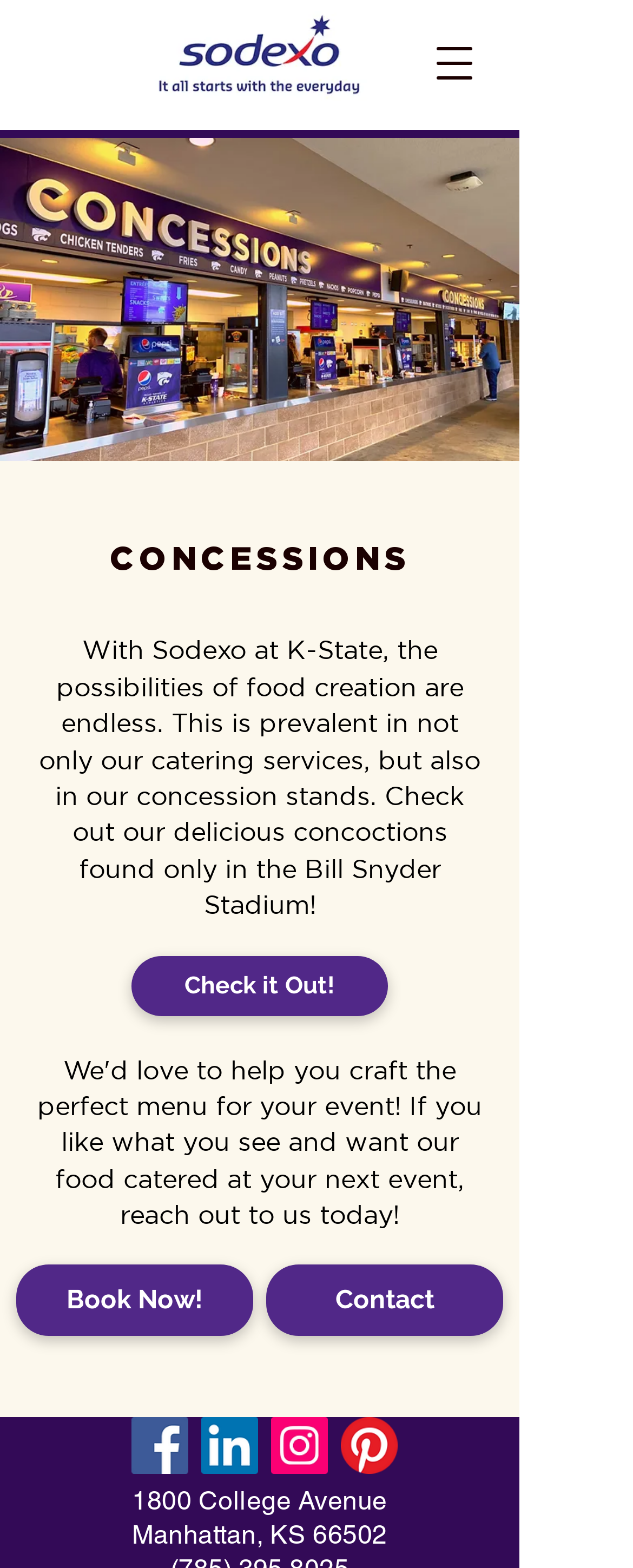Please locate the bounding box coordinates of the element that should be clicked to achieve the given instruction: "Open navigation menu".

[0.667, 0.02, 0.769, 0.061]